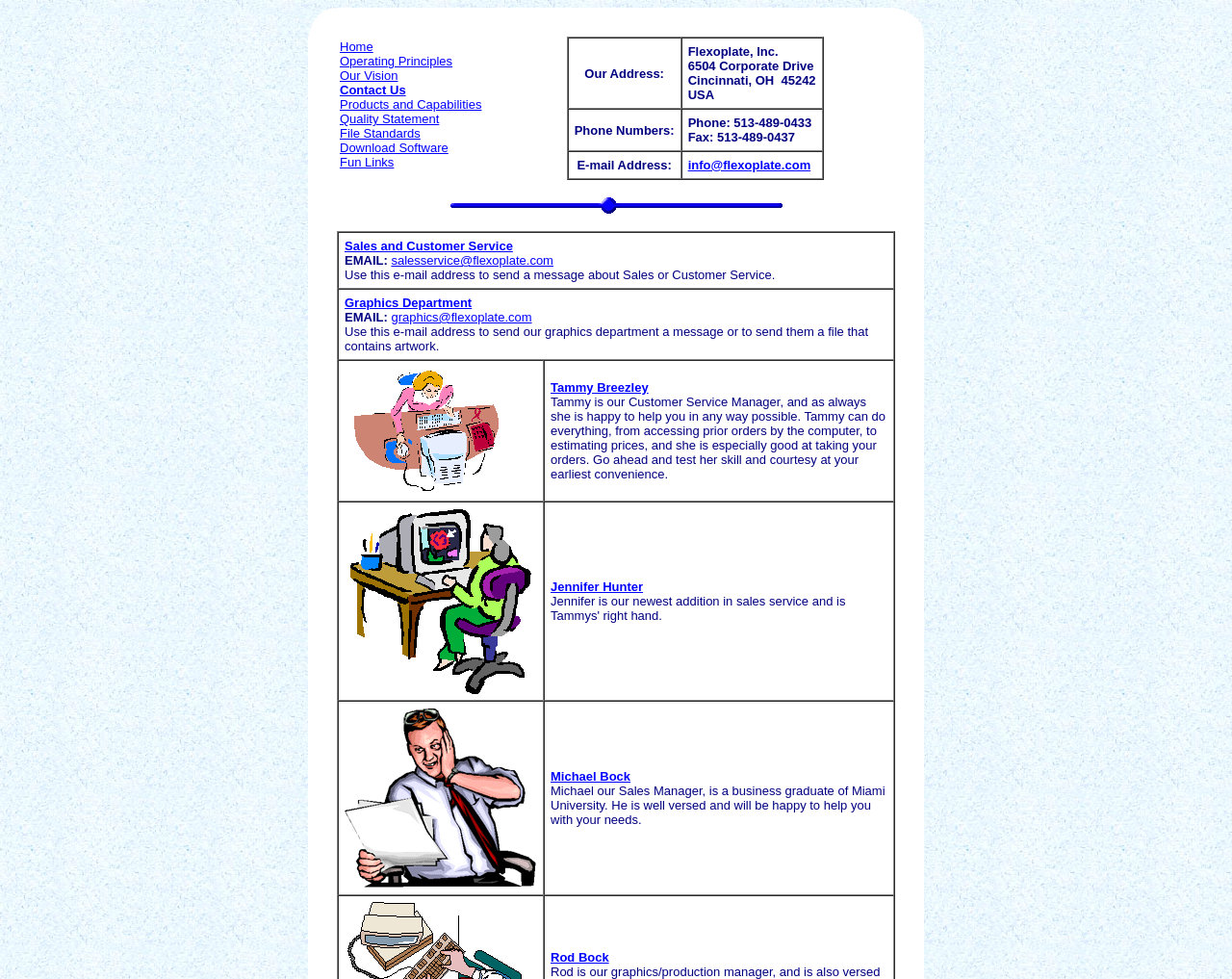Please identify the bounding box coordinates of the element I need to click to follow this instruction: "Contact Tammy Breezley".

[0.447, 0.388, 0.526, 0.403]